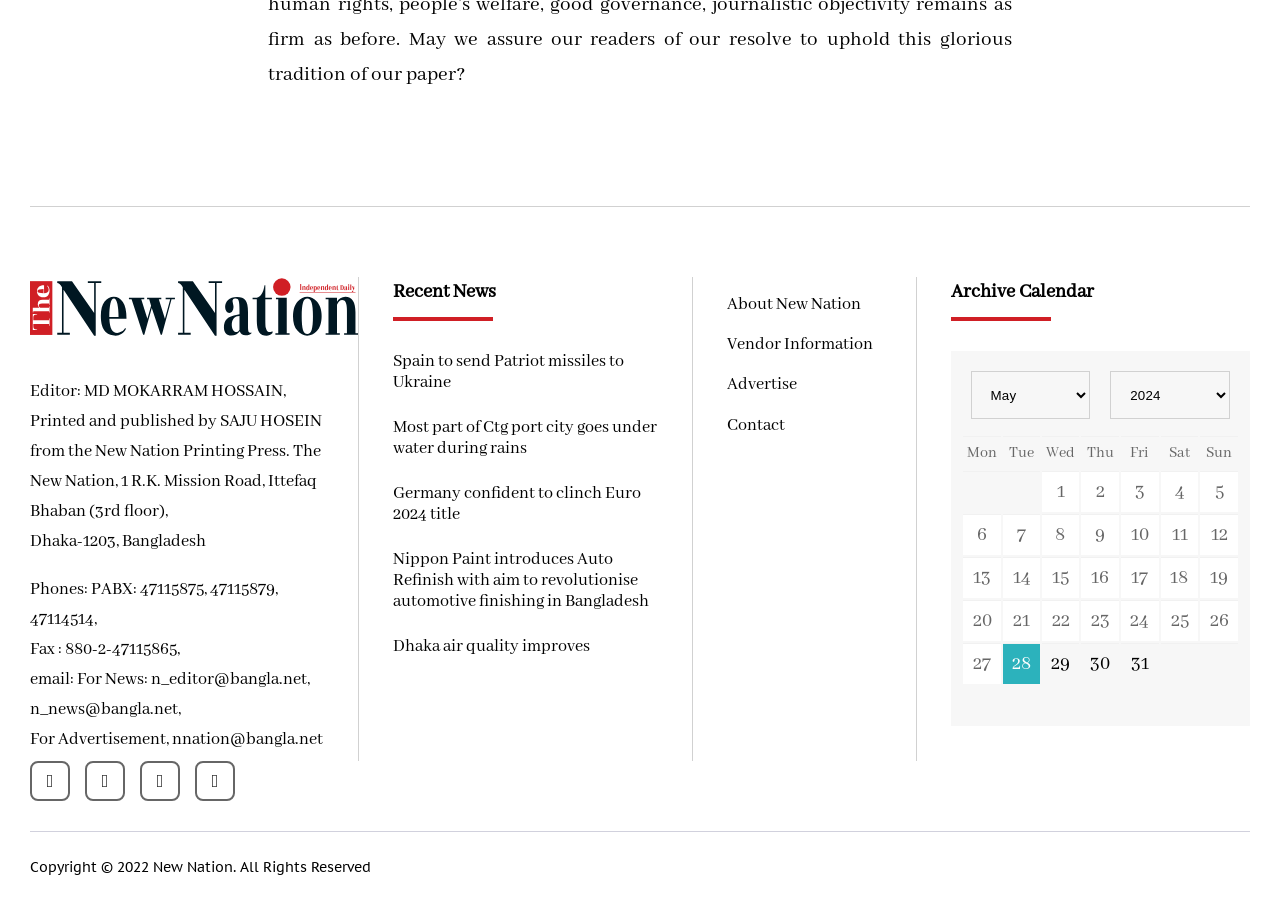Identify the bounding box for the described UI element: "1".

None